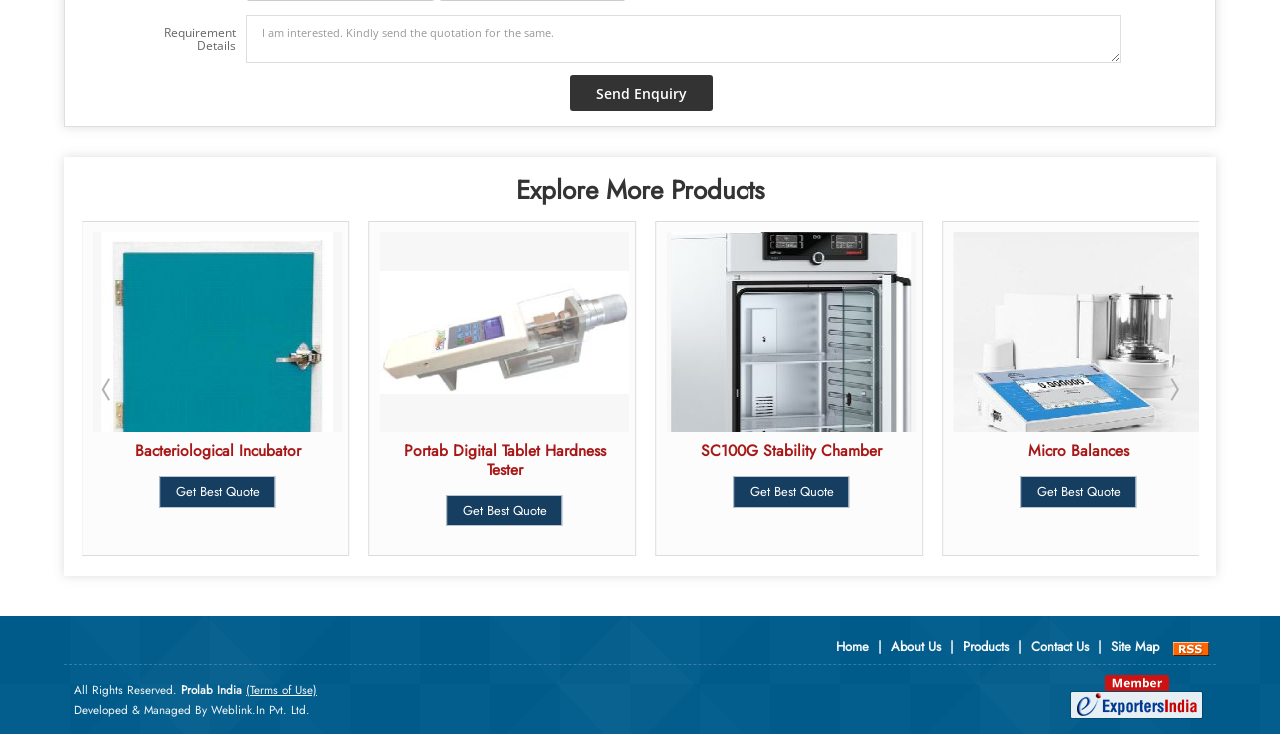Predict the bounding box of the UI element based on this description: "alt="Bacteriological Incubator" title="Bacteriological Incubator"".

[0.78, 0.317, 0.962, 0.725]